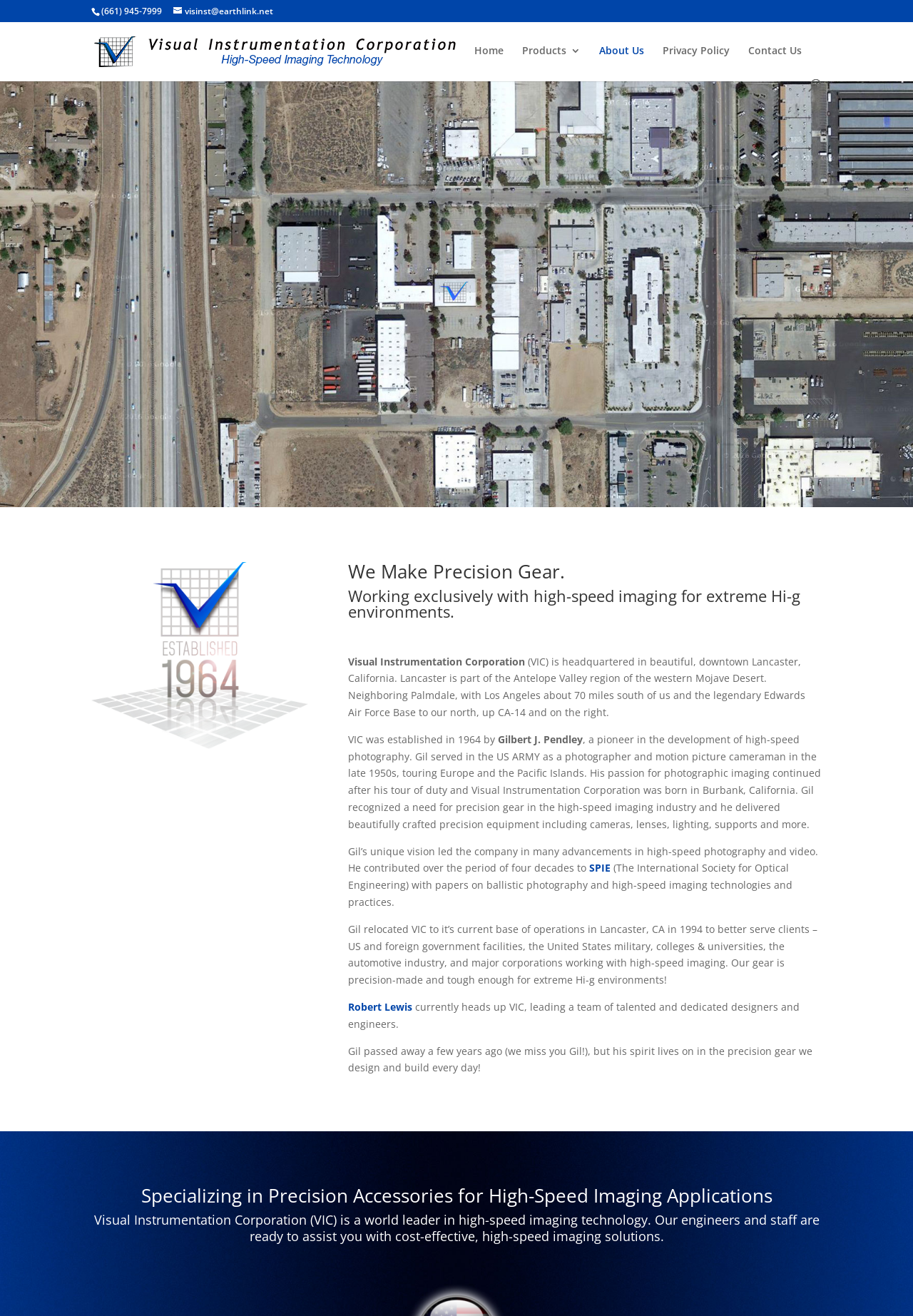Who is the current head of Visual Instrumentation Corporation?
Please respond to the question with a detailed and well-explained answer.

I found the name of the current head by reading the static text element that mentions 'Robert Lewis currently heads up VIC, leading a team of talented and dedicated designers and engineers'.